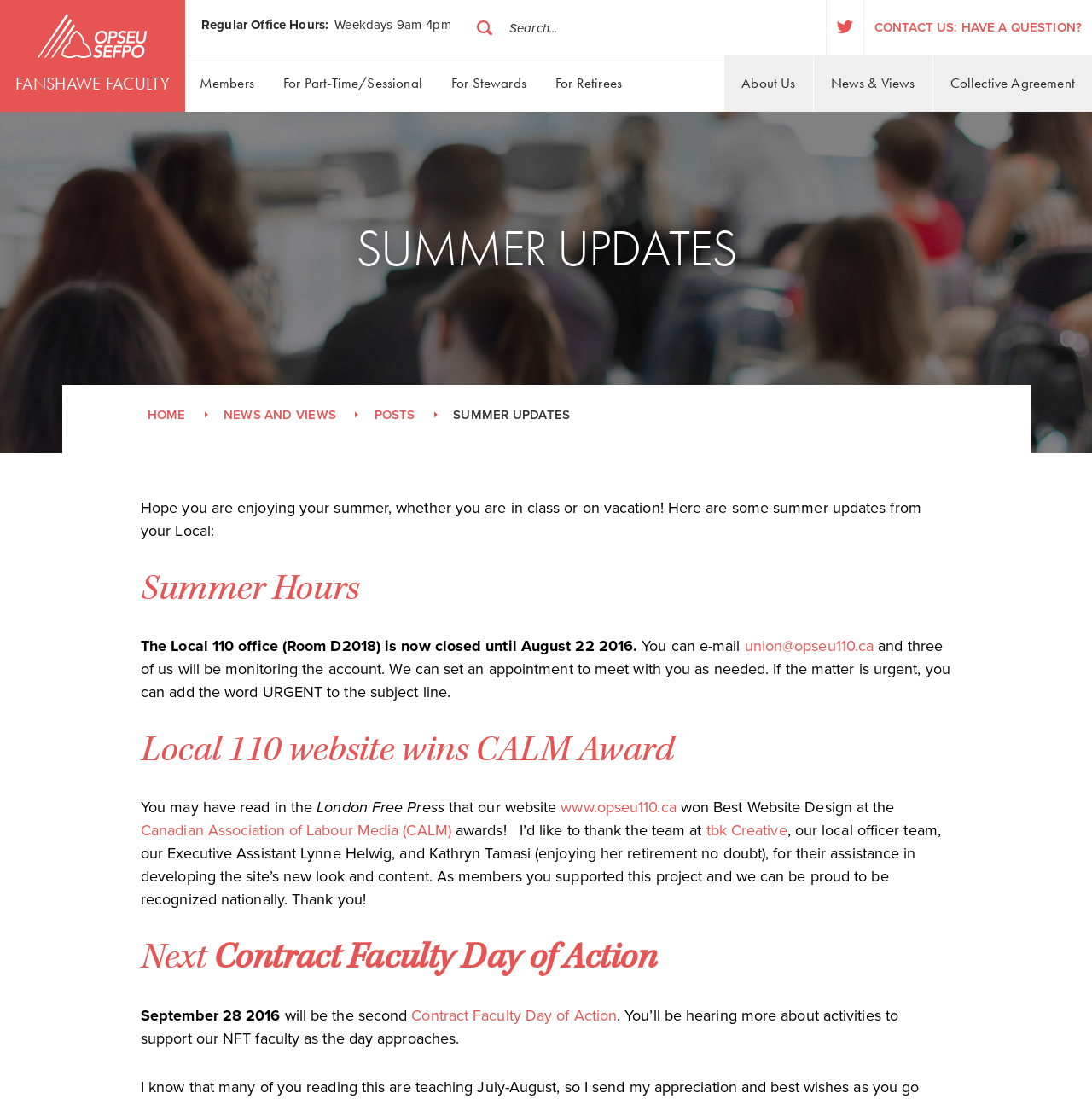Using the information in the image, give a comprehensive answer to the question: 
When is the next Contract Faculty Day of Action?

I found the answer by looking at the heading 'Next Contract Faculty Day of Action' and the corresponding static text 'September 28 2016'.